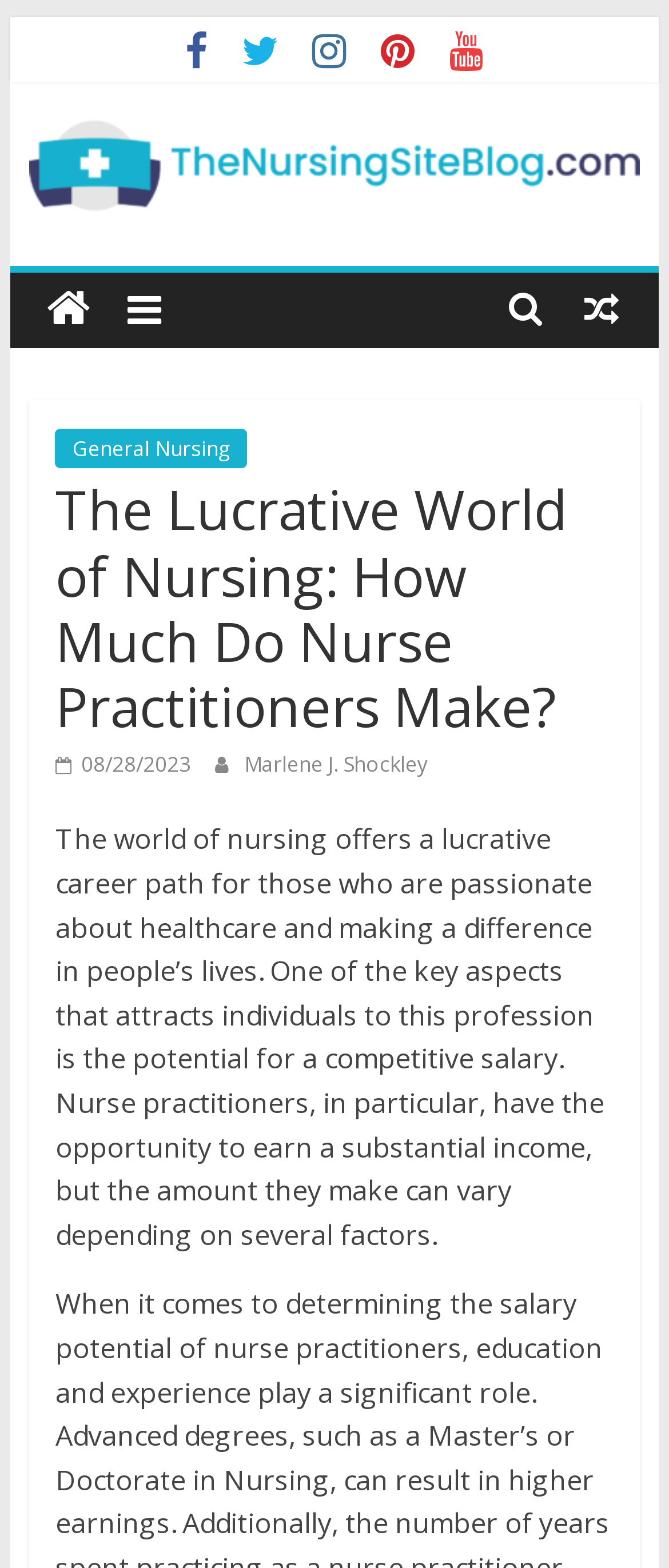Identify and provide the main heading of the webpage.

The Lucrative World of Nursing: How Much Do Nurse Practitioners Make?